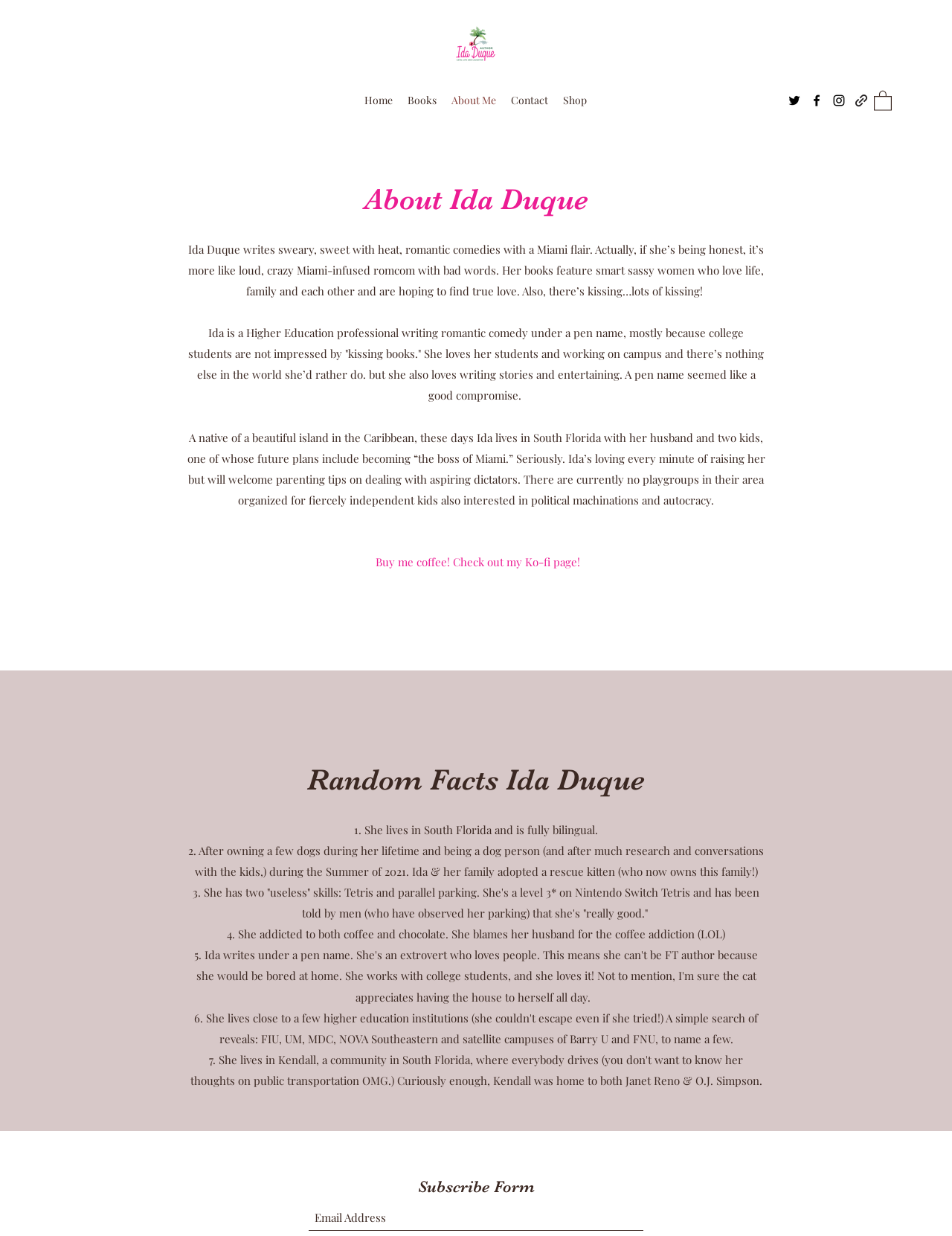Carefully examine the image and provide an in-depth answer to the question: What is the author's favorite type of coffee?

The text mentions that the author is addicted to coffee, but it does not specify a favorite type of coffee.